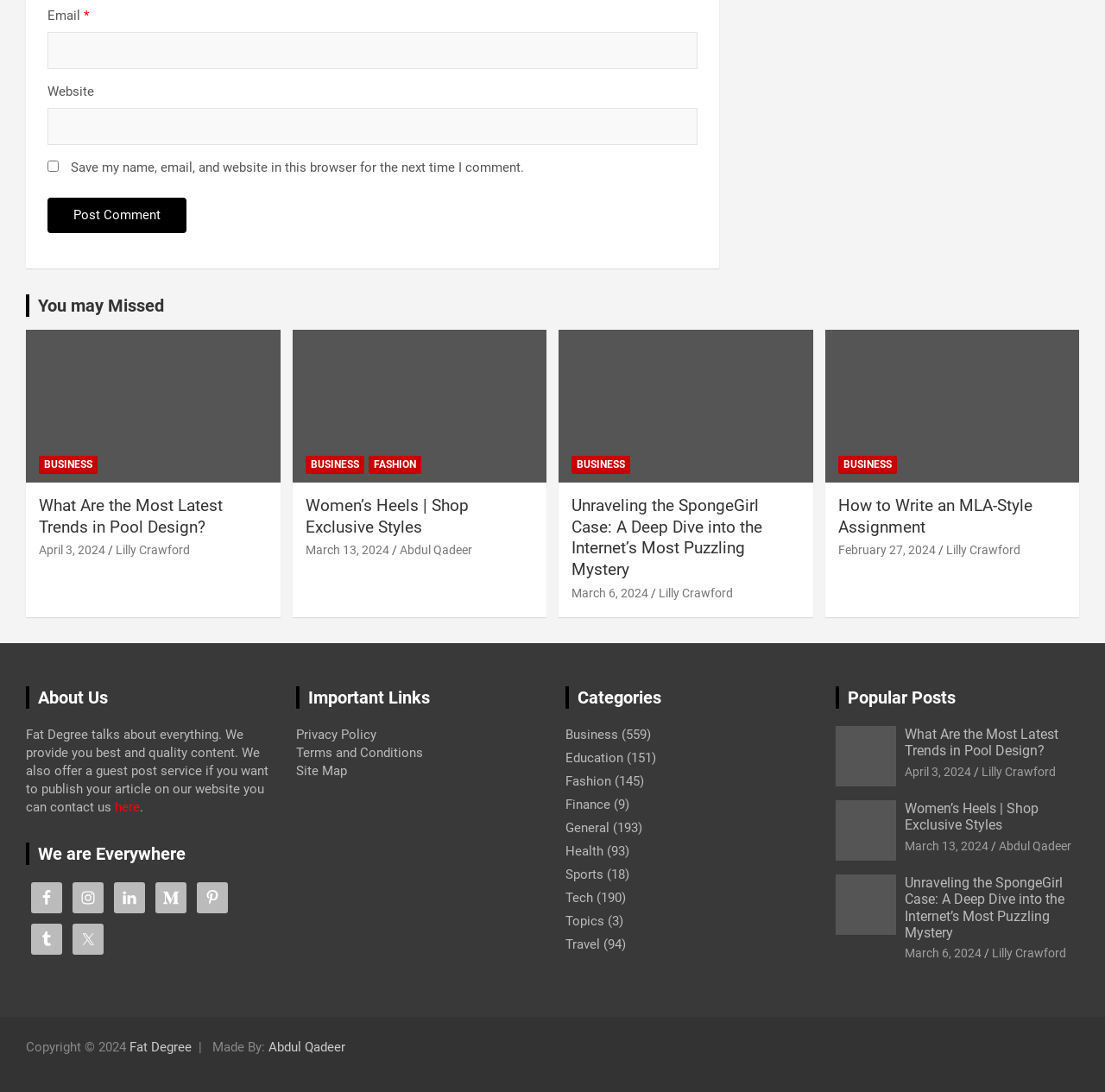Find the bounding box coordinates of the clickable element required to execute the following instruction: "Read the 'Privacy Policy'". Provide the coordinates as four float numbers between 0 and 1, i.e., [left, top, right, bottom].

[0.268, 0.666, 0.34, 0.68]